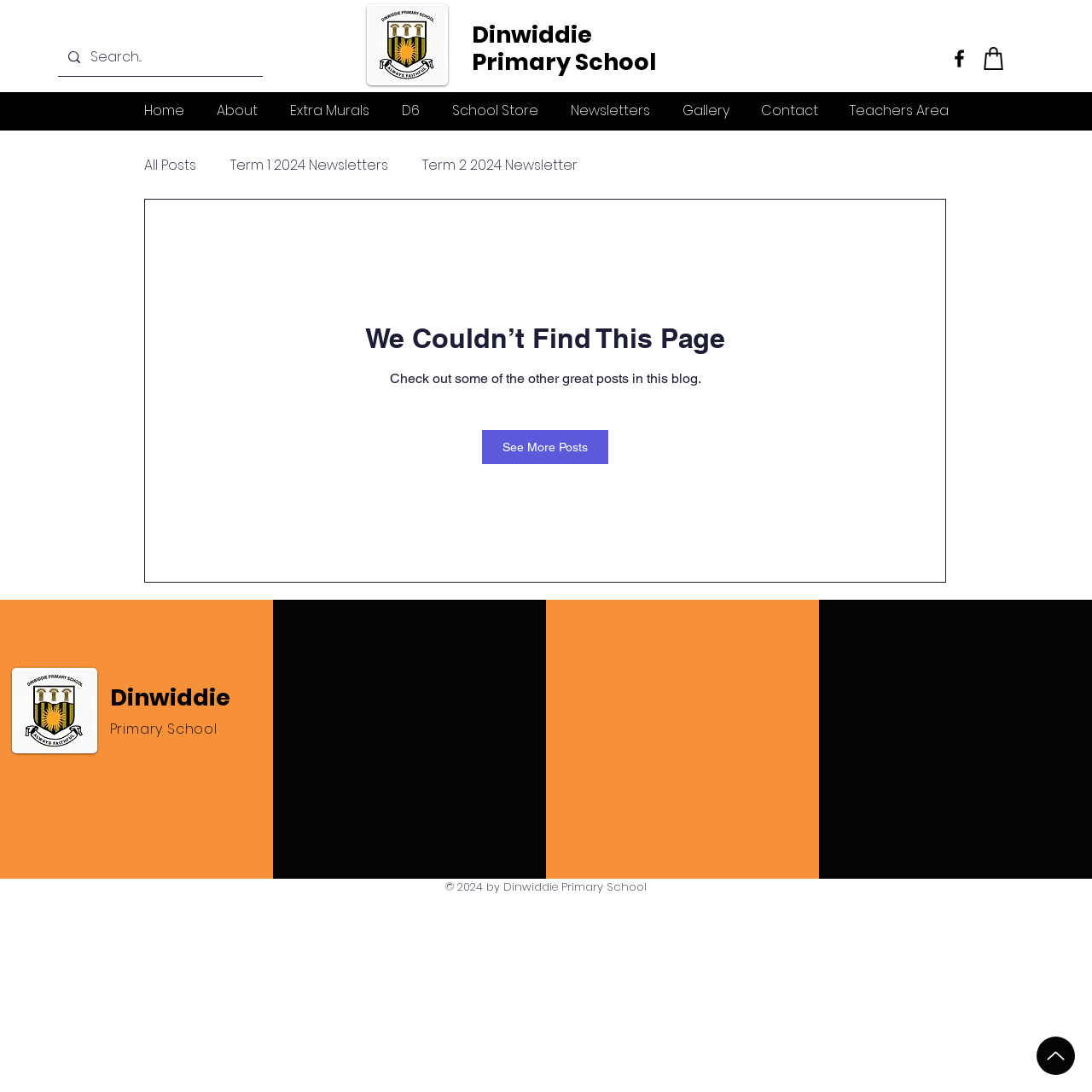Pinpoint the bounding box coordinates of the area that must be clicked to complete this instruction: "Check the school store".

[0.399, 0.09, 0.508, 0.113]